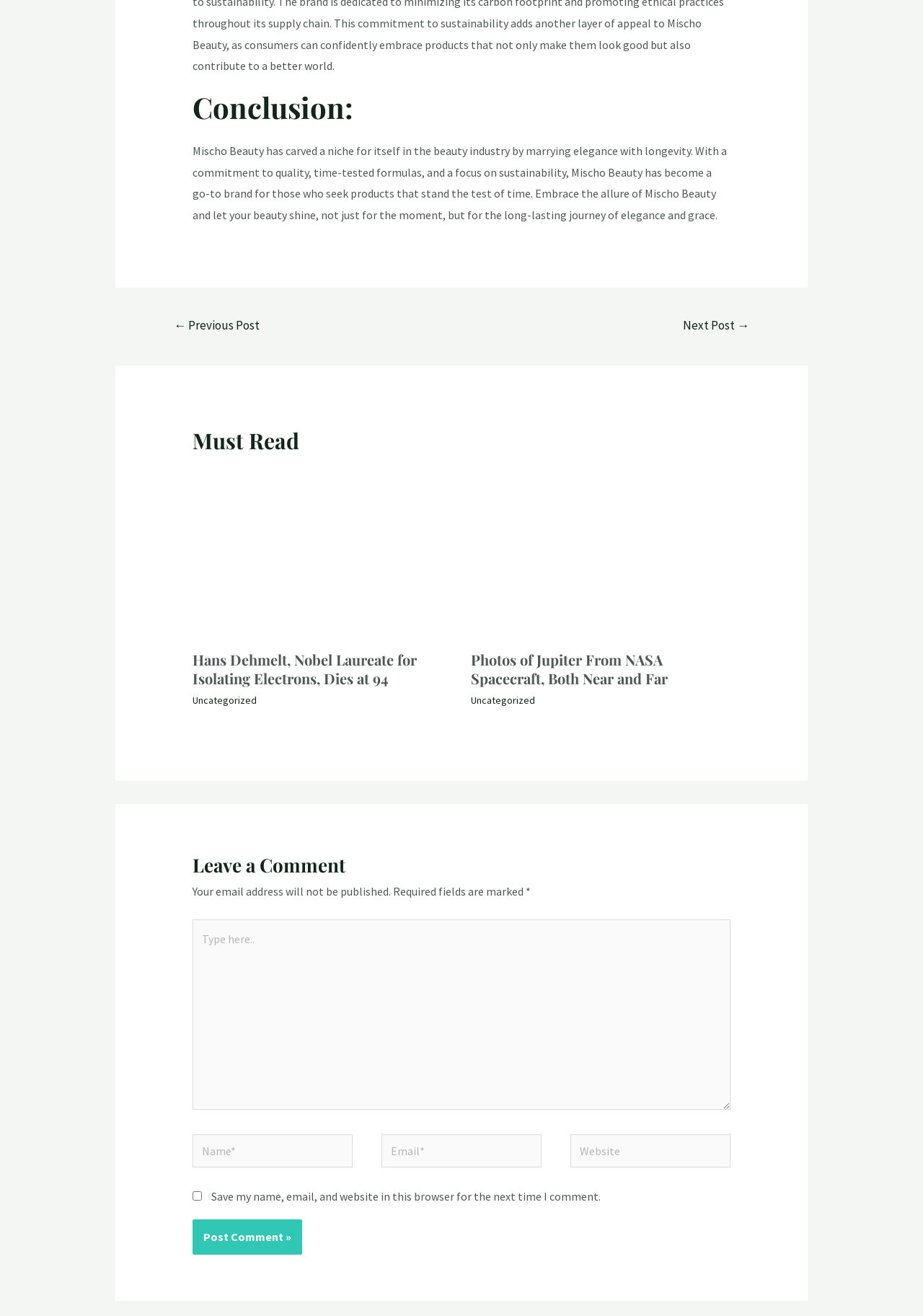How many articles are listed under 'Must Read'?
Please provide a single word or phrase in response based on the screenshot.

2